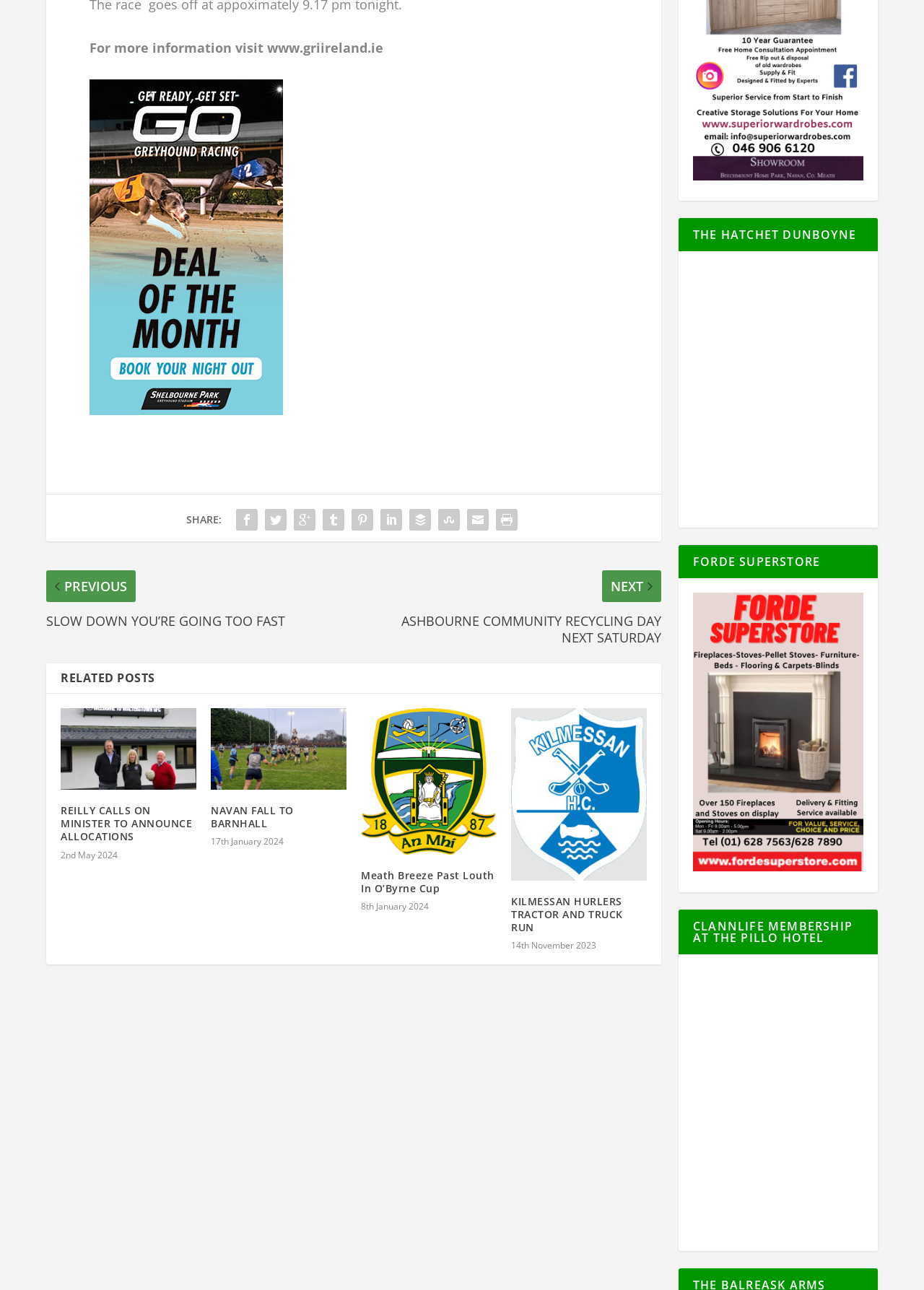What is the date of the second related post?
Carefully analyze the image and provide a thorough answer to the question.

The answer can be found in the second StaticText element with OCR text '17th January 2024', which is the date of the second related post.